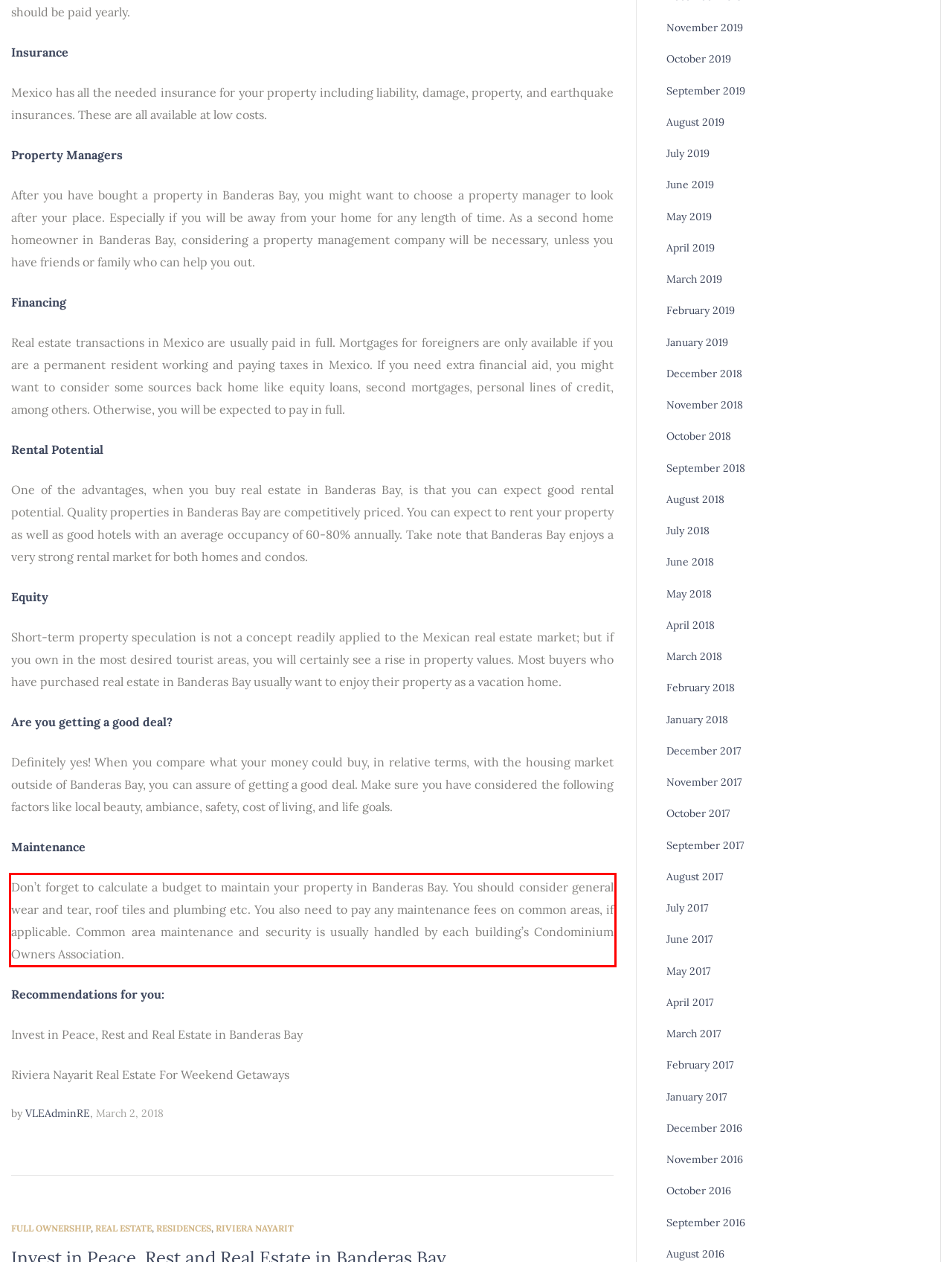Given a screenshot of a webpage, identify the red bounding box and perform OCR to recognize the text within that box.

Don’t forget to calculate a budget to maintain your property in Banderas Bay. You should consider general wear and tear, roof tiles and plumbing etc. You also need to pay any maintenance fees on common areas, if applicable. Common area maintenance and security is usually handled by each building’s Condominium Owners Association.